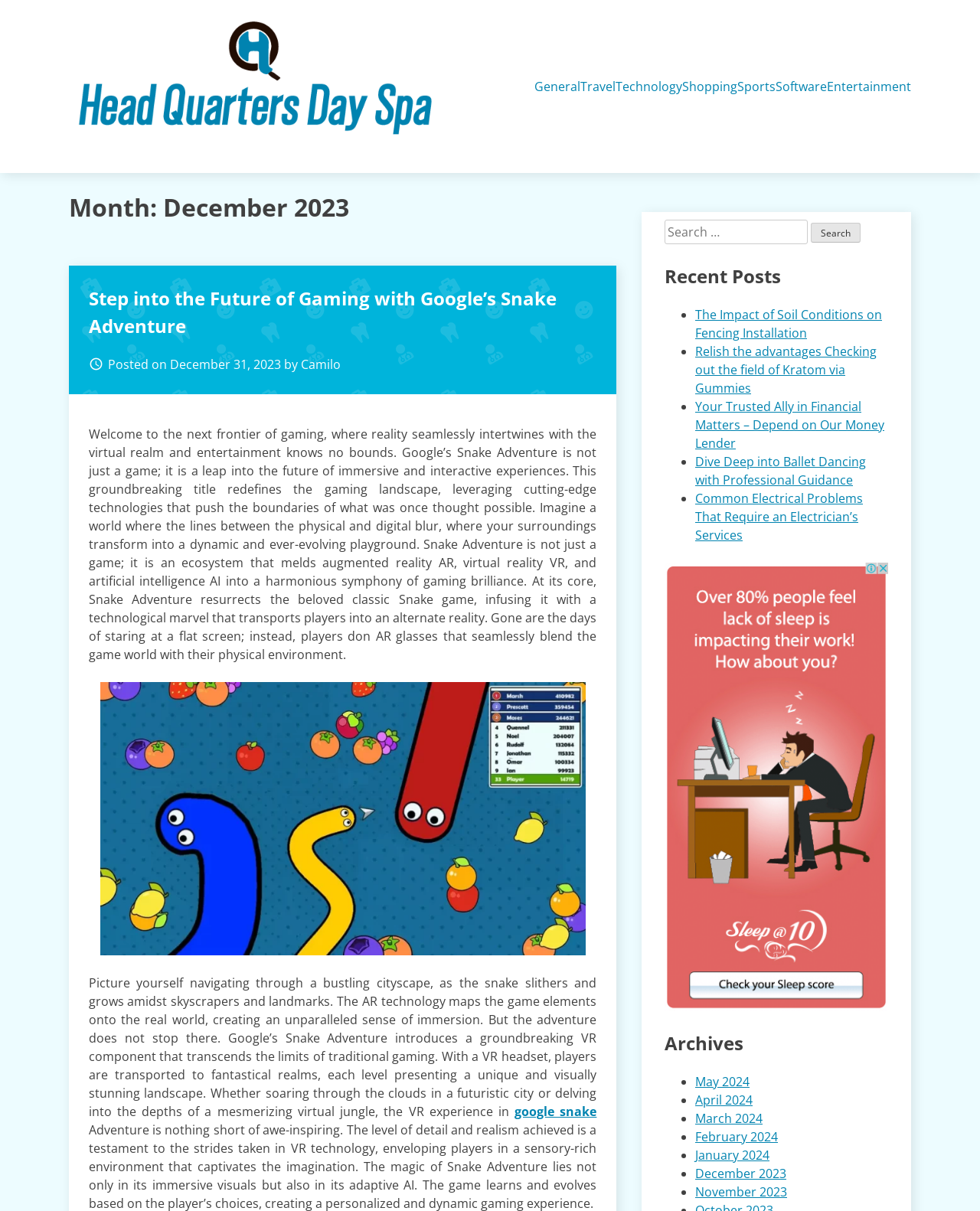Identify the bounding box coordinates of the part that should be clicked to carry out this instruction: "Click on the link to December 2023".

[0.709, 0.962, 0.802, 0.976]